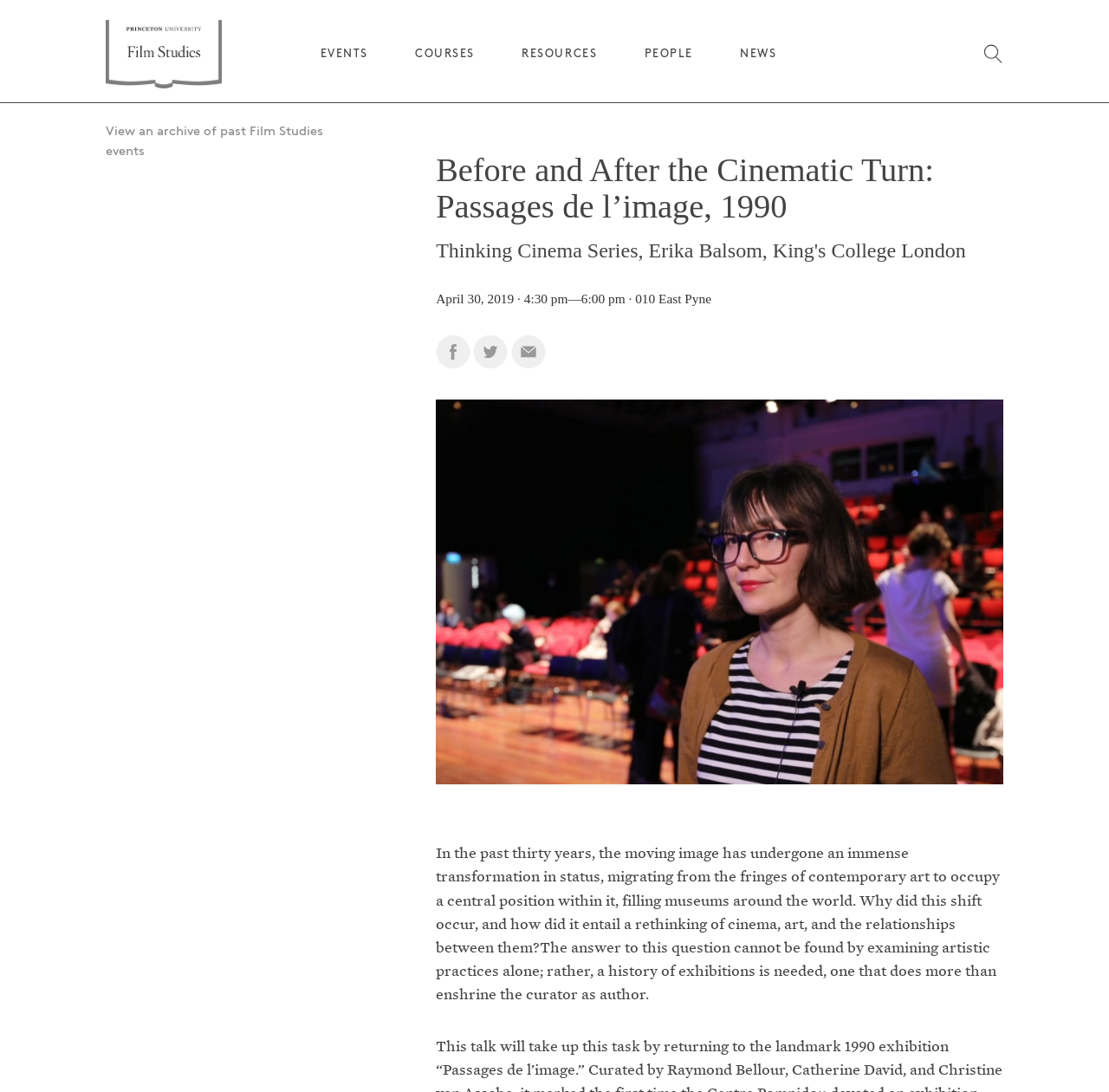Determine the bounding box coordinates (top-left x, top-left y, bottom-right x, bottom-right y) of the UI element described in the following text: Women Film Editors

[0.44, 0.142, 0.569, 0.165]